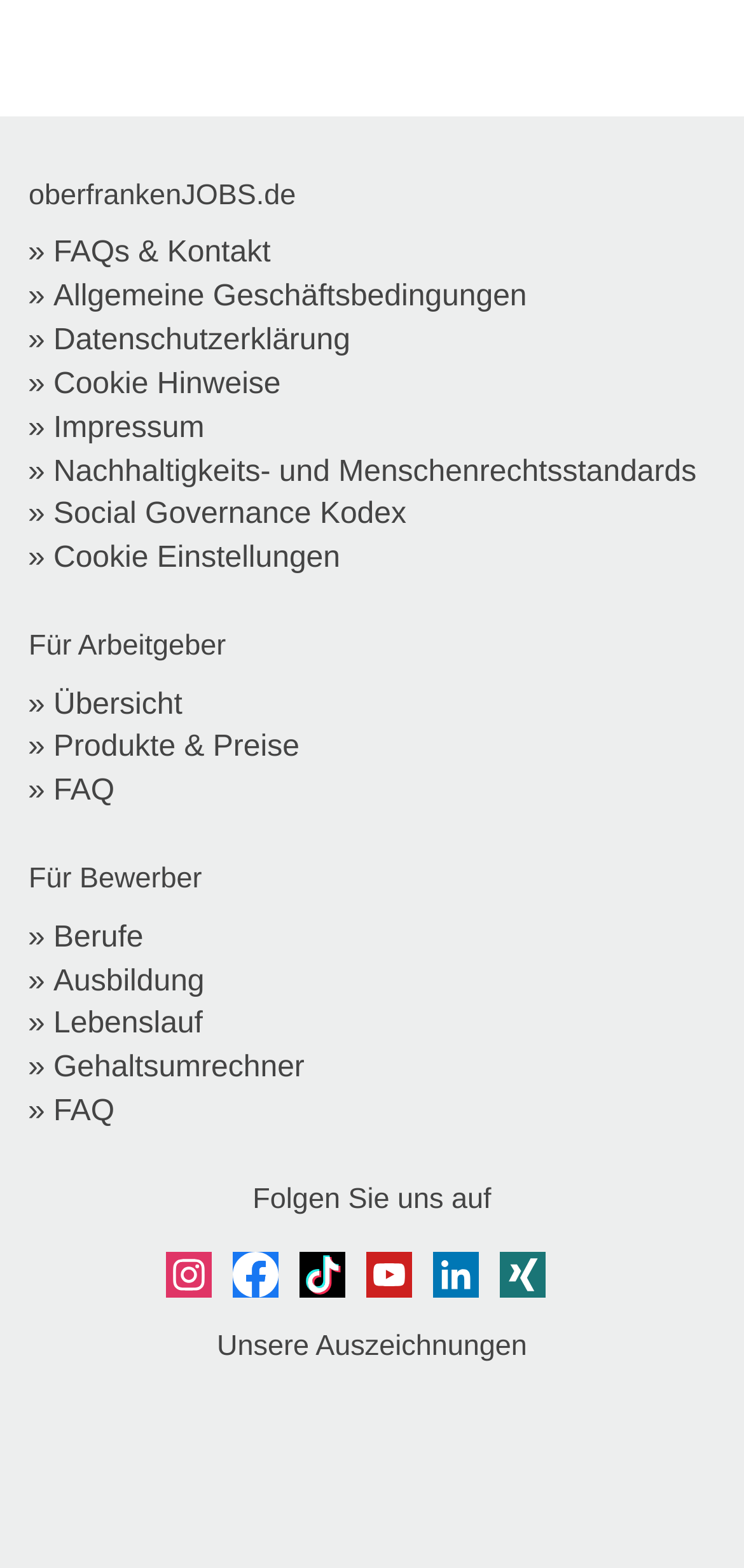Find the bounding box coordinates of the clickable region needed to perform the following instruction: "View Allgemeine Geschäftsbedingungen". The coordinates should be provided as four float numbers between 0 and 1, i.e., [left, top, right, bottom].

[0.072, 0.179, 0.708, 0.2]